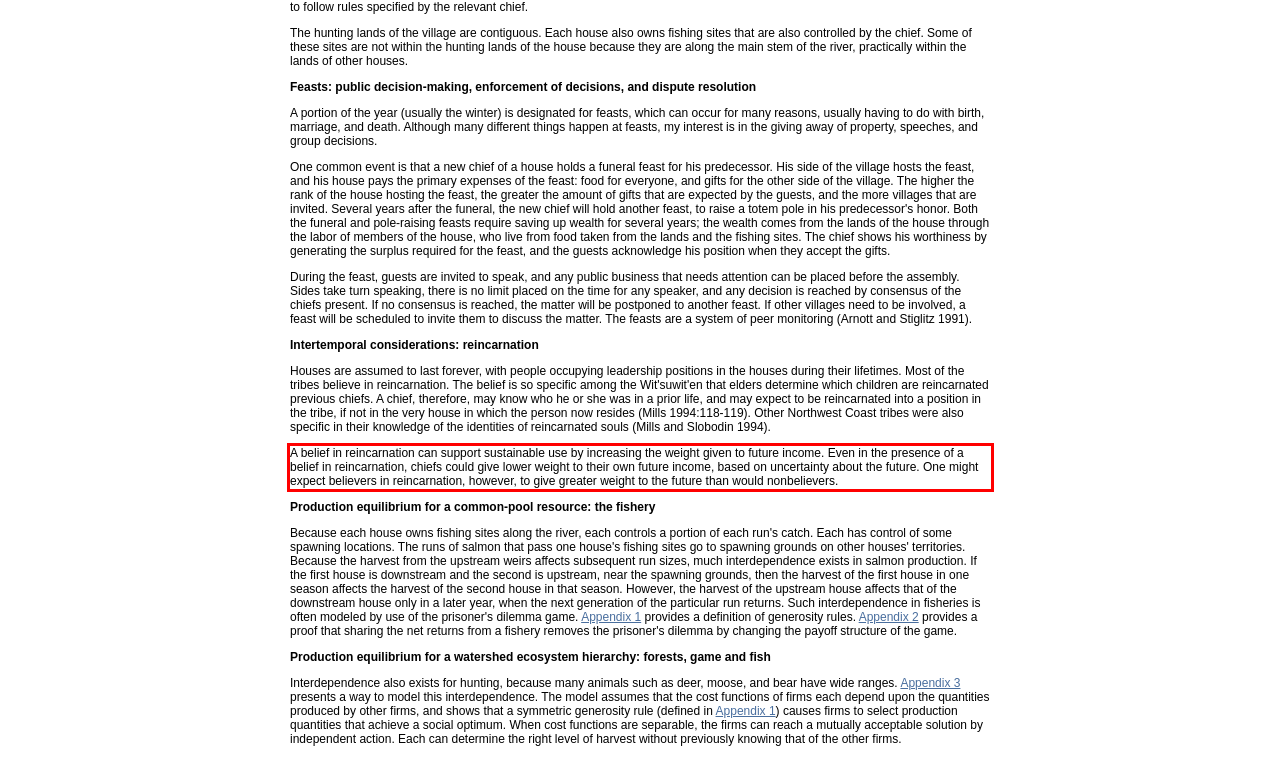Look at the screenshot of the webpage, locate the red rectangle bounding box, and generate the text content that it contains.

A belief in reincarnation can support sustainable use by increasing the weight given to future income. Even in the presence of a belief in reincarnation, chiefs could give lower weight to their own future income, based on uncertainty about the future. One might expect believers in reincarnation, however, to give greater weight to the future than would nonbelievers.